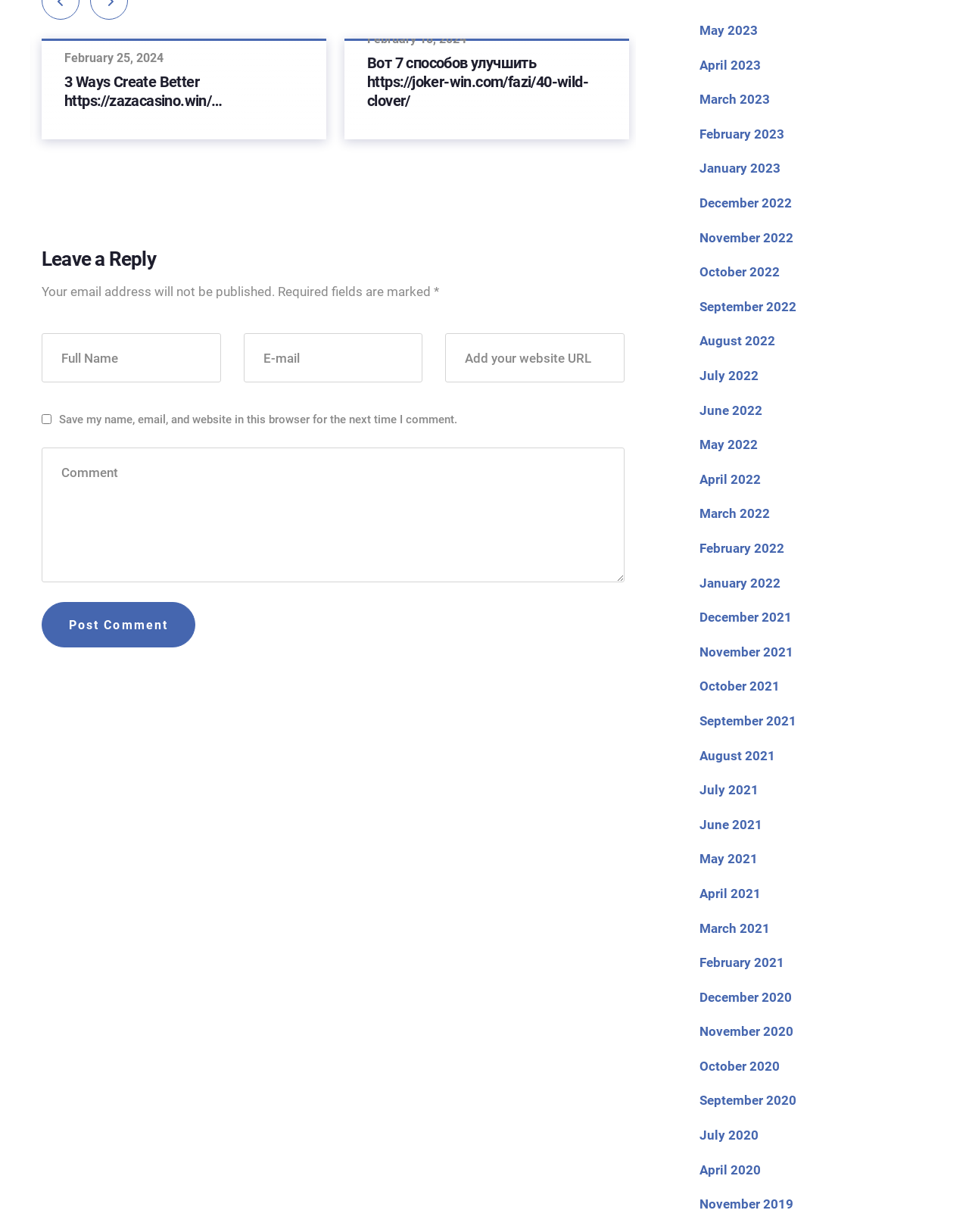Consider the image and give a detailed and elaborate answer to the question: 
What is the topic of the first link on the webpage?

The first link on the webpage is labeled '3 Ways Create Better https://zazacasino.win/…', which suggests that the topic of the link is related to casinos or online gaming.